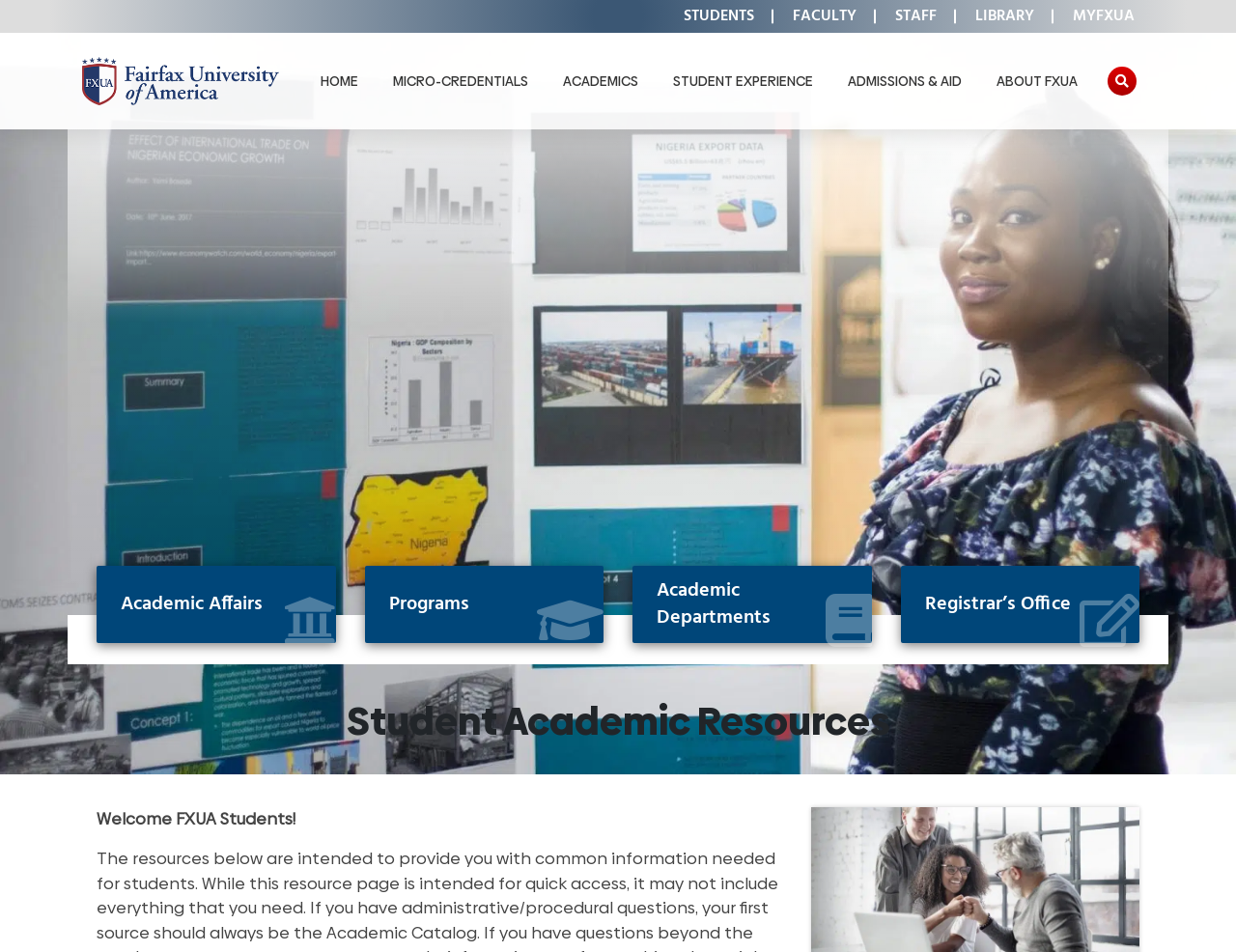Find the bounding box coordinates of the clickable region needed to perform the following instruction: "Click STUDENTS". The coordinates should be provided as four float numbers between 0 and 1, i.e., [left, top, right, bottom].

[0.553, 0.004, 0.61, 0.03]